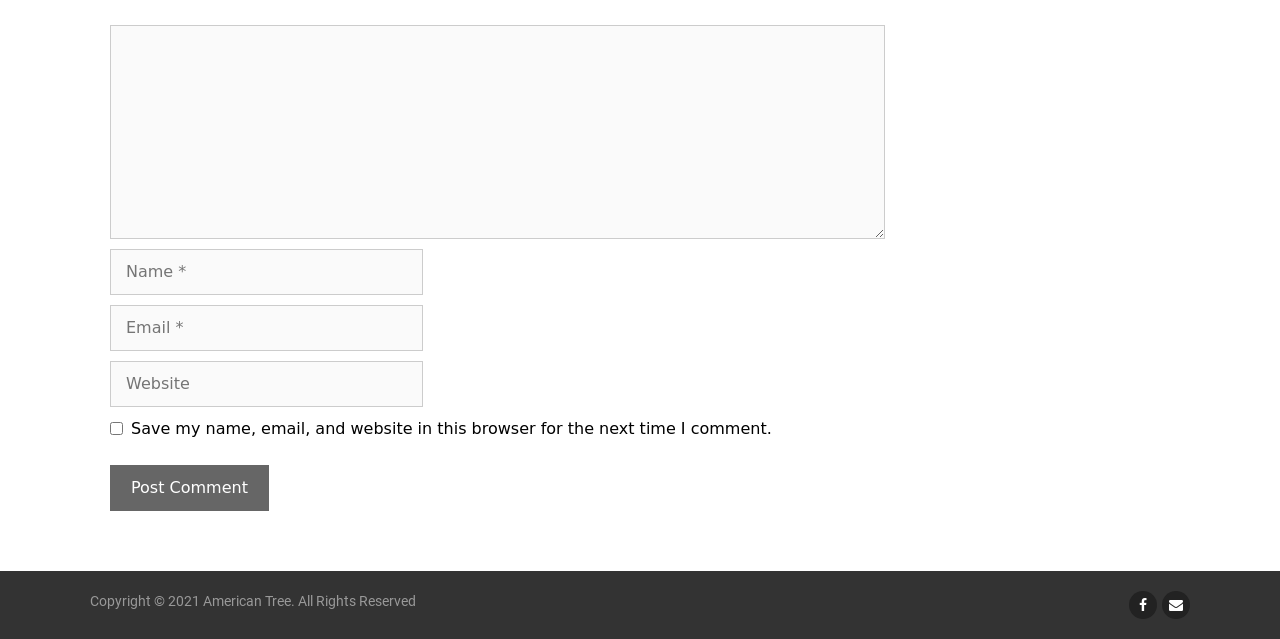What is the copyright year?
Based on the screenshot, respond with a single word or phrase.

2021